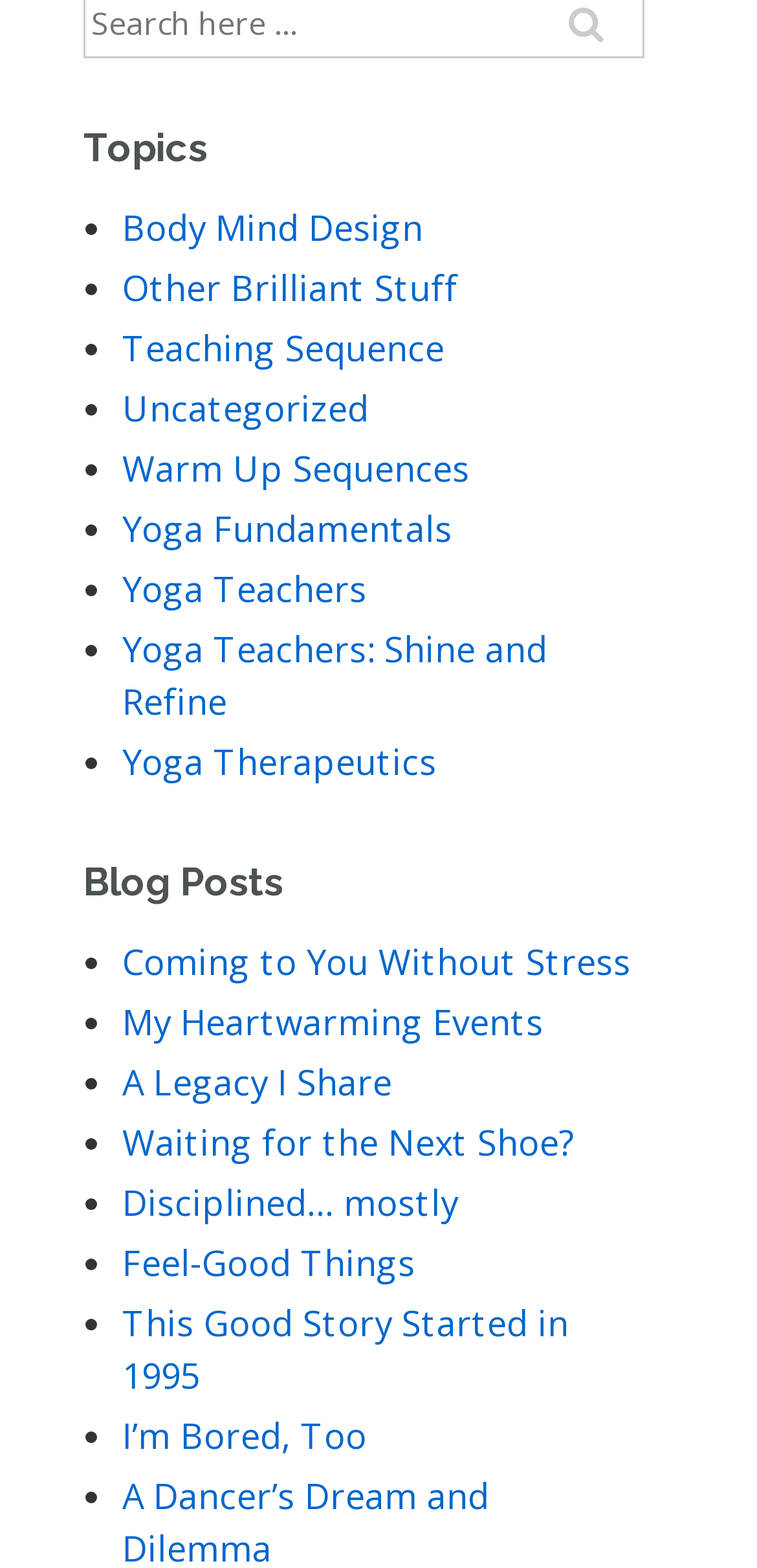How many blog posts are listed? Please answer the question using a single word or phrase based on the image.

10